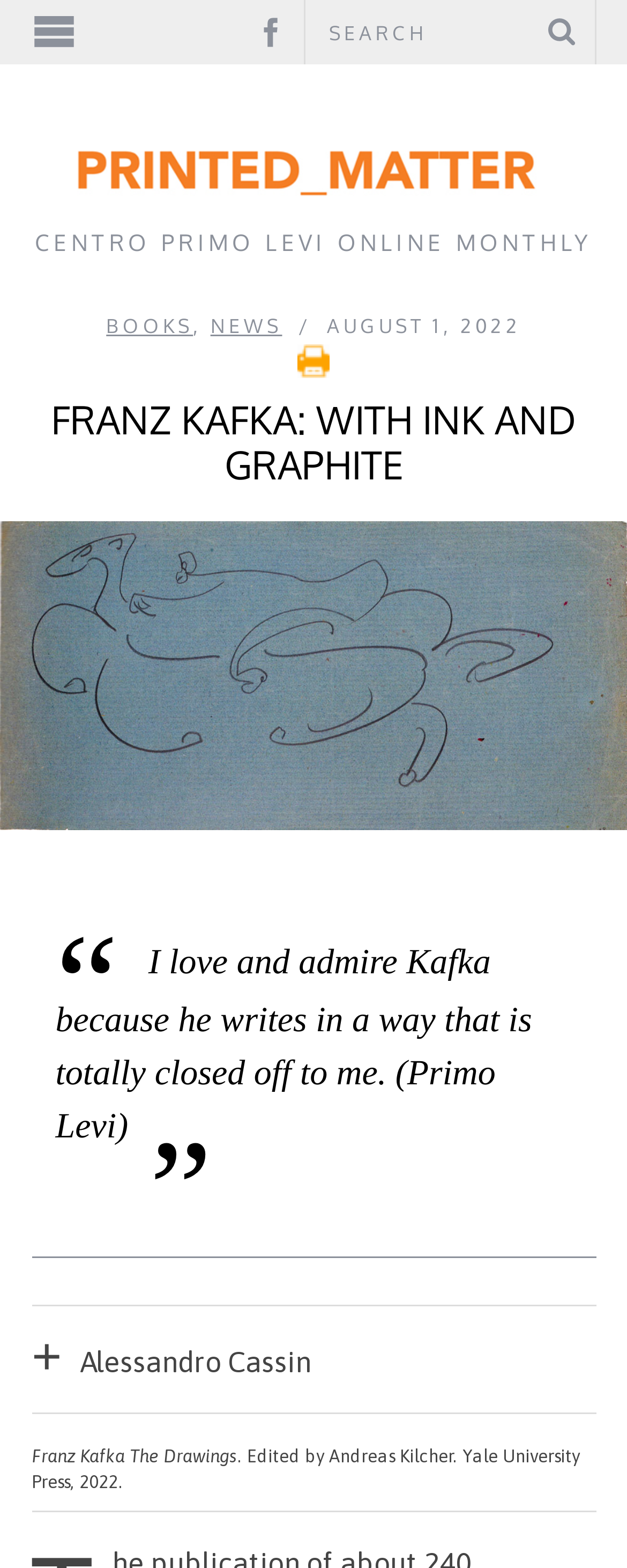What is the medium of the artwork shown in the image?
Could you answer the question with a detailed and thorough explanation?

The image is described as 'Rider on blue paper, ca. 1901-1907, pencil on blue paper, National Library of Israel', which indicates that the medium of the artwork is pencil on blue paper.